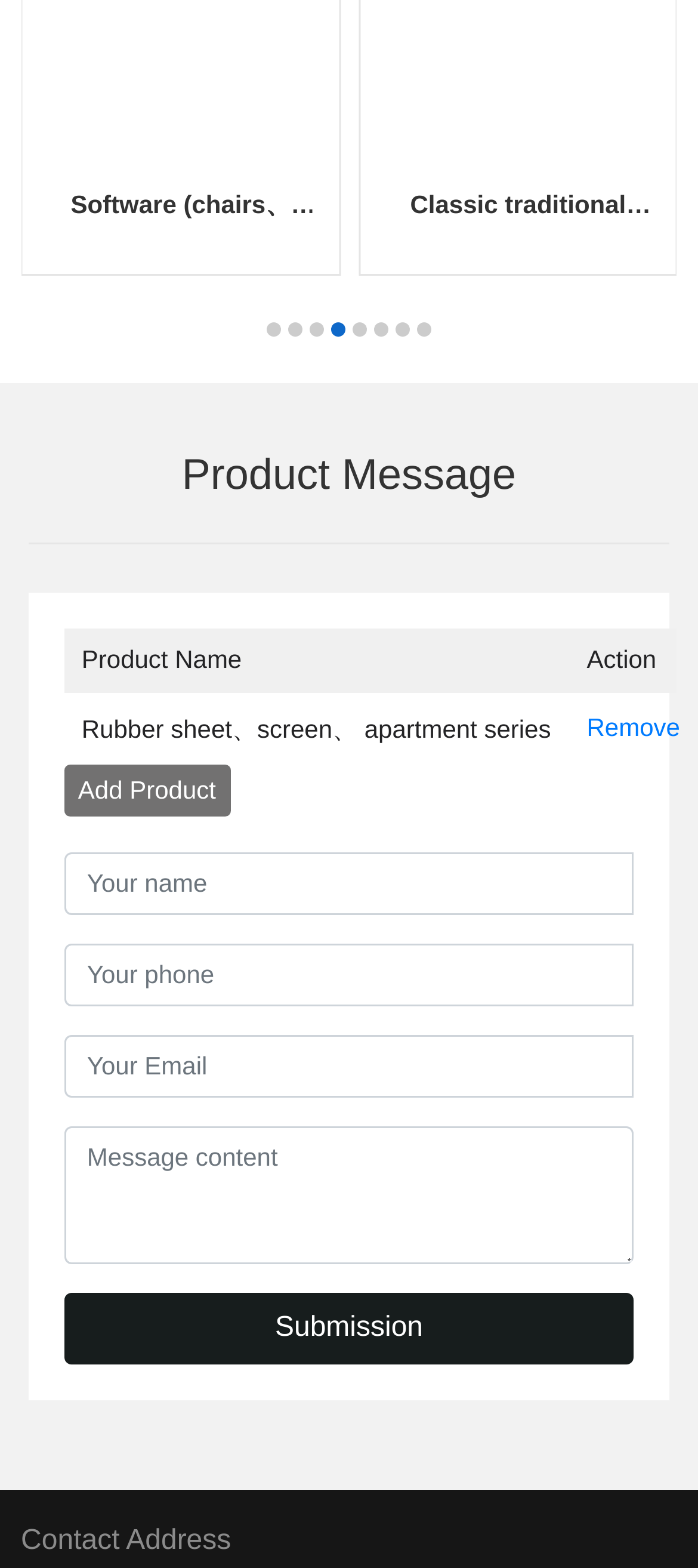Find the bounding box coordinates of the element you need to click on to perform this action: 'Add a product'. The coordinates should be represented by four float values between 0 and 1, in the format [left, top, right, bottom].

[0.091, 0.487, 0.33, 0.52]